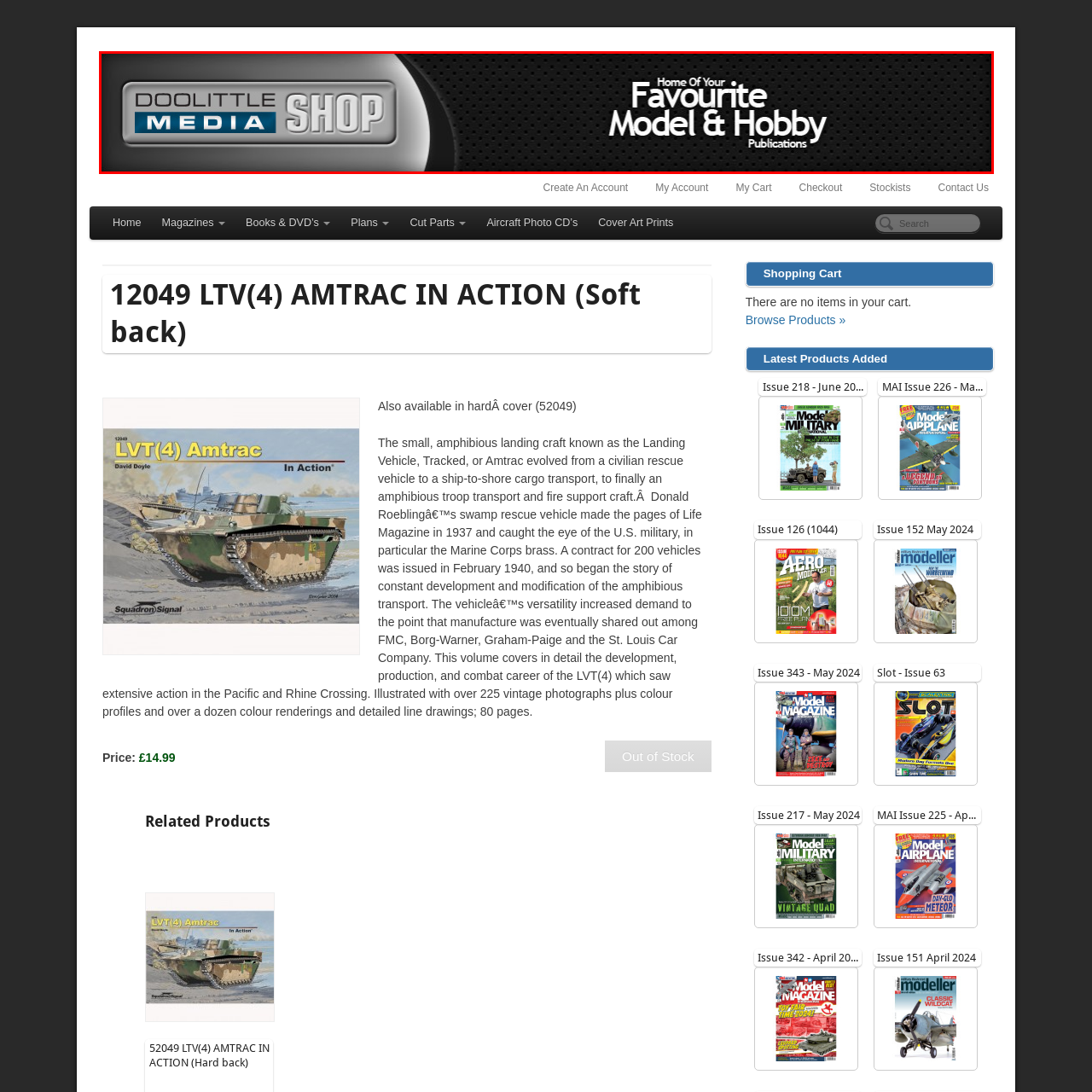What is the focus of the shop?
Focus on the section of the image encased in the red bounding box and provide a detailed answer based on the visual details you find.

The question asks for the focus of the shop, which can be inferred from the caption. The caption mentions that the shop combines modern aesthetics with a focus on models and hobbies, and the slogan 'Home Of Your Favourite Model & Hobby Publications' further reinforces this idea, indicating that the shop's focus is on models and hobbies.